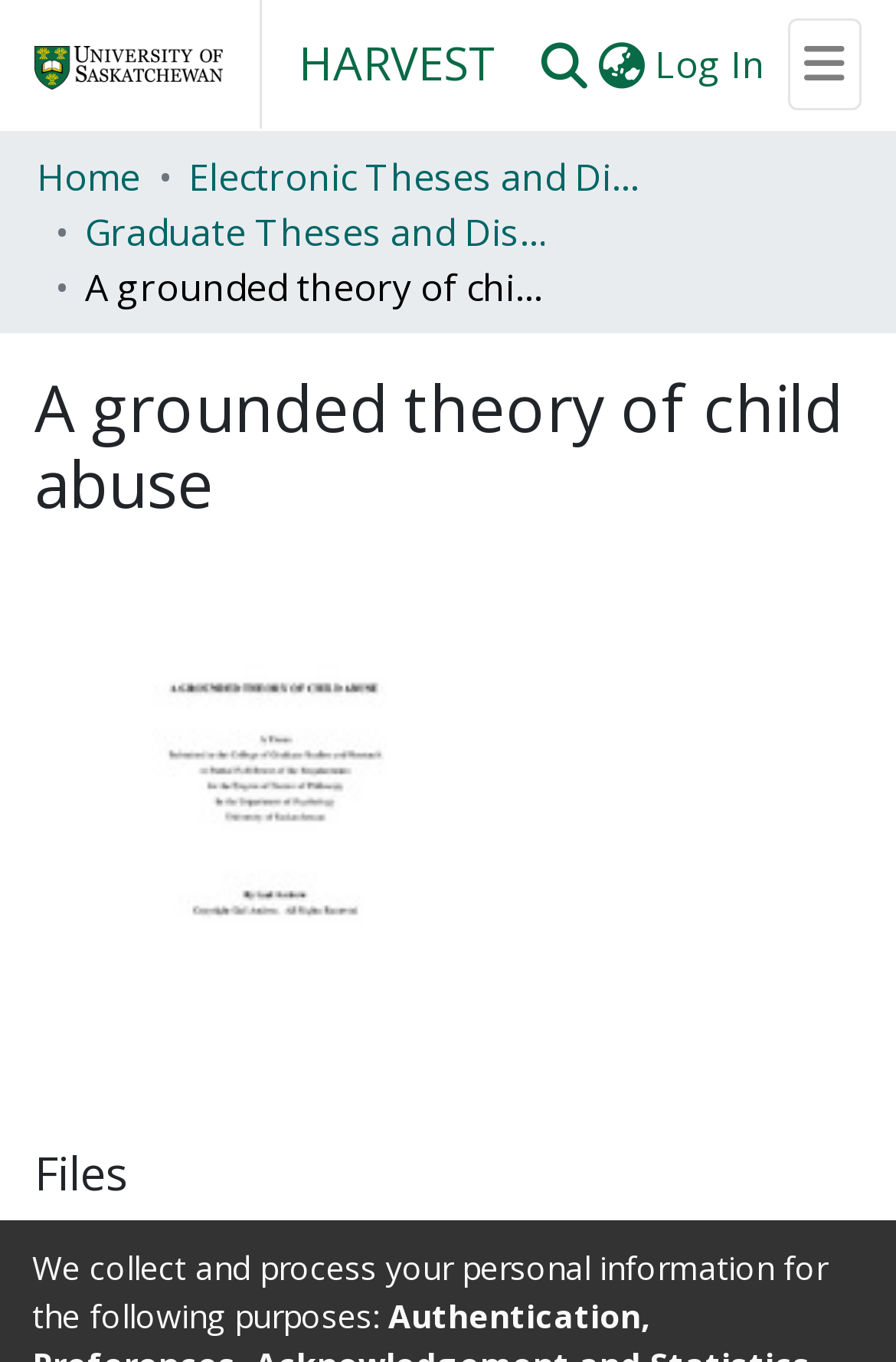Please predict the bounding box coordinates (top-left x, top-left y, bottom-right x, bottom-right y) for the UI element in the screenshot that fits the description: Forex Brokers Review

None